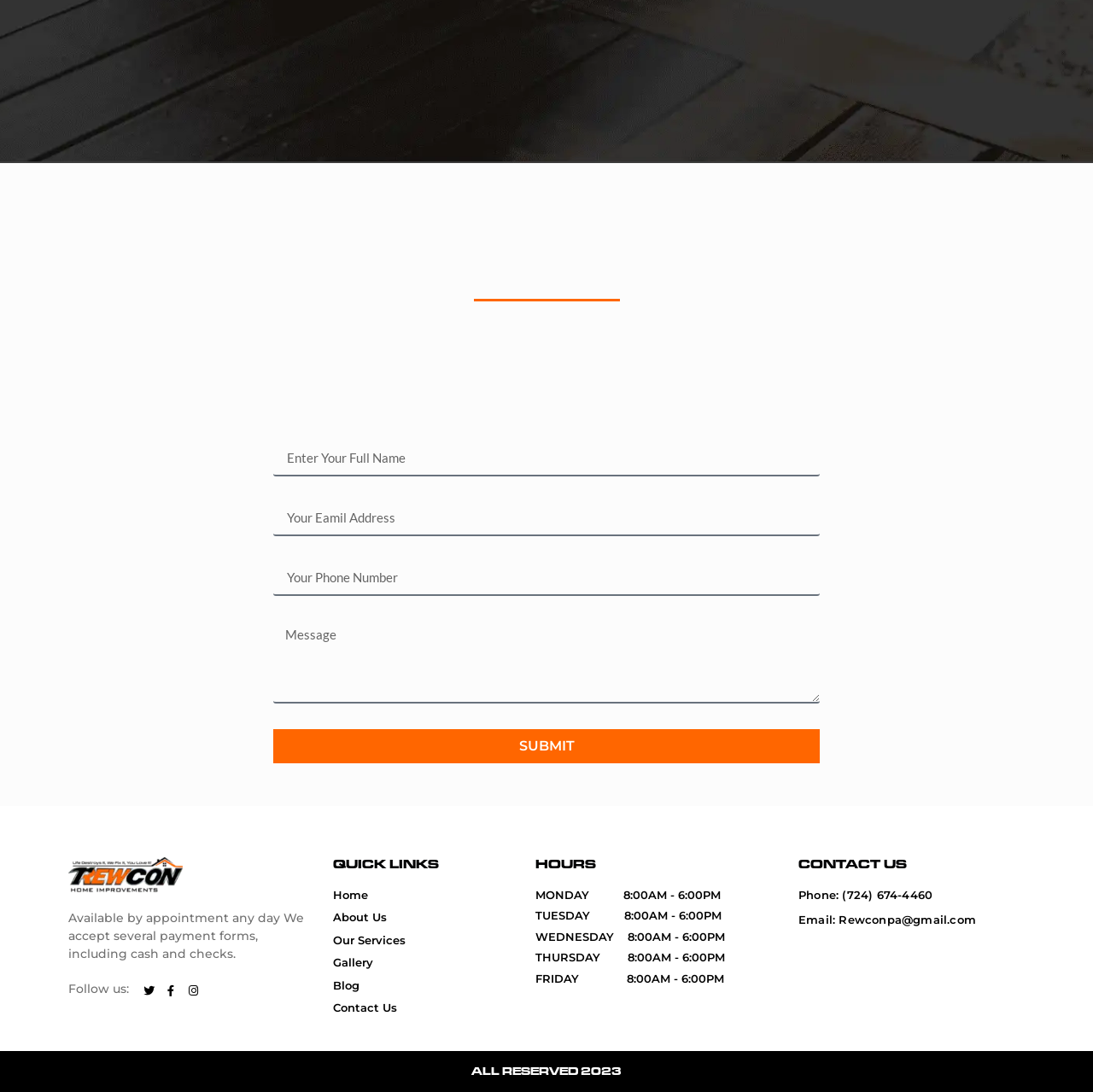Please find and report the bounding box coordinates of the element to click in order to perform the following action: "Follow the link to Home". The coordinates should be expressed as four float numbers between 0 and 1, in the format [left, top, right, bottom].

[0.304, 0.812, 0.474, 0.828]